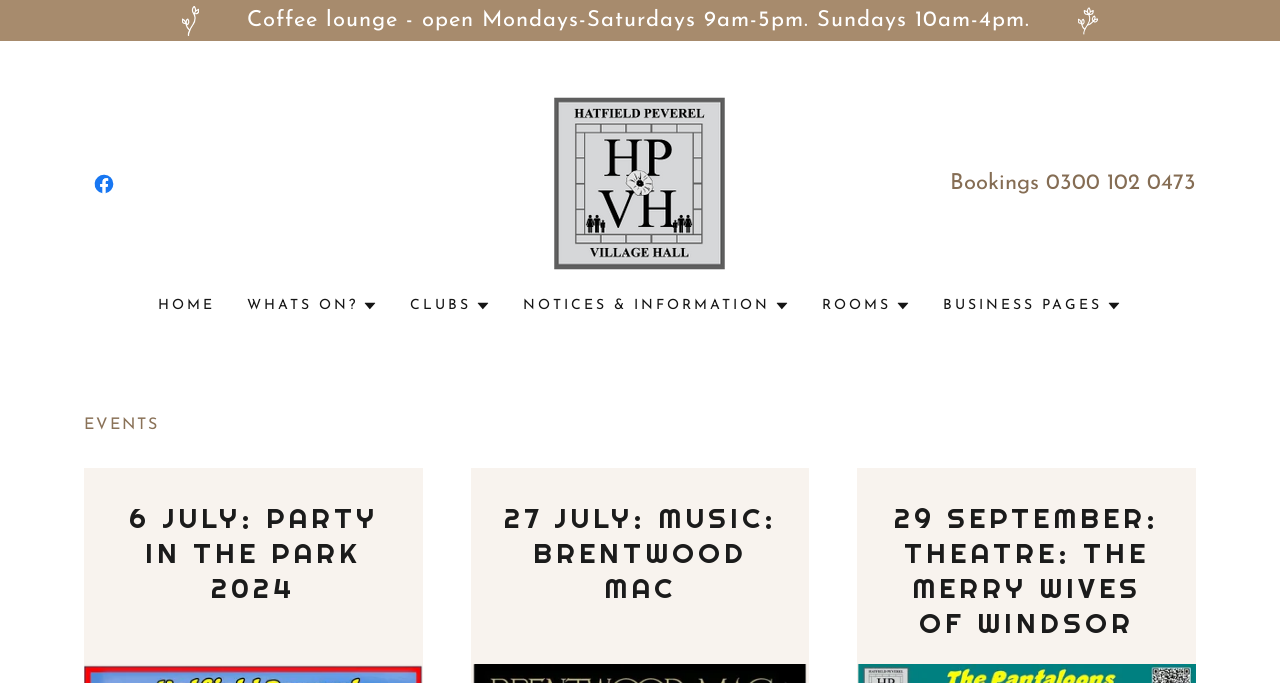Summarize the webpage with a detailed and informative caption.

The webpage is about events hosted at Hatfield Peverel Village Hall. At the top, there is a main section that spans the entire width of the page. Within this section, there is a link to the coffee lounge with its opening hours, accompanied by two small images on either side. Below this, there are three links to social media or websites, including Facebook and HP Village Hall, each with an associated image.

To the right of these links, there is a section with a "Bookings" label, a phone number, and a "HOME" link. Below this, there are five buttons with dropdown menus, labeled "WHATS ON?", "CLUBS", "NOTICES & INFORMATION", "ROOMS", and "BUSINESS PAGES", each with a small image to the right. These buttons are aligned horizontally and take up most of the page width.

Further down, there are three headings that announce upcoming events: "PARTY IN THE PARK 2024" on July 6, "MUSIC: BRENTWOOD MAC" on July 27, and "THEATRE: THE MERRY WIVES OF WINDSOR" on September 29. These headings are stacked vertically and take up about half of the page width.